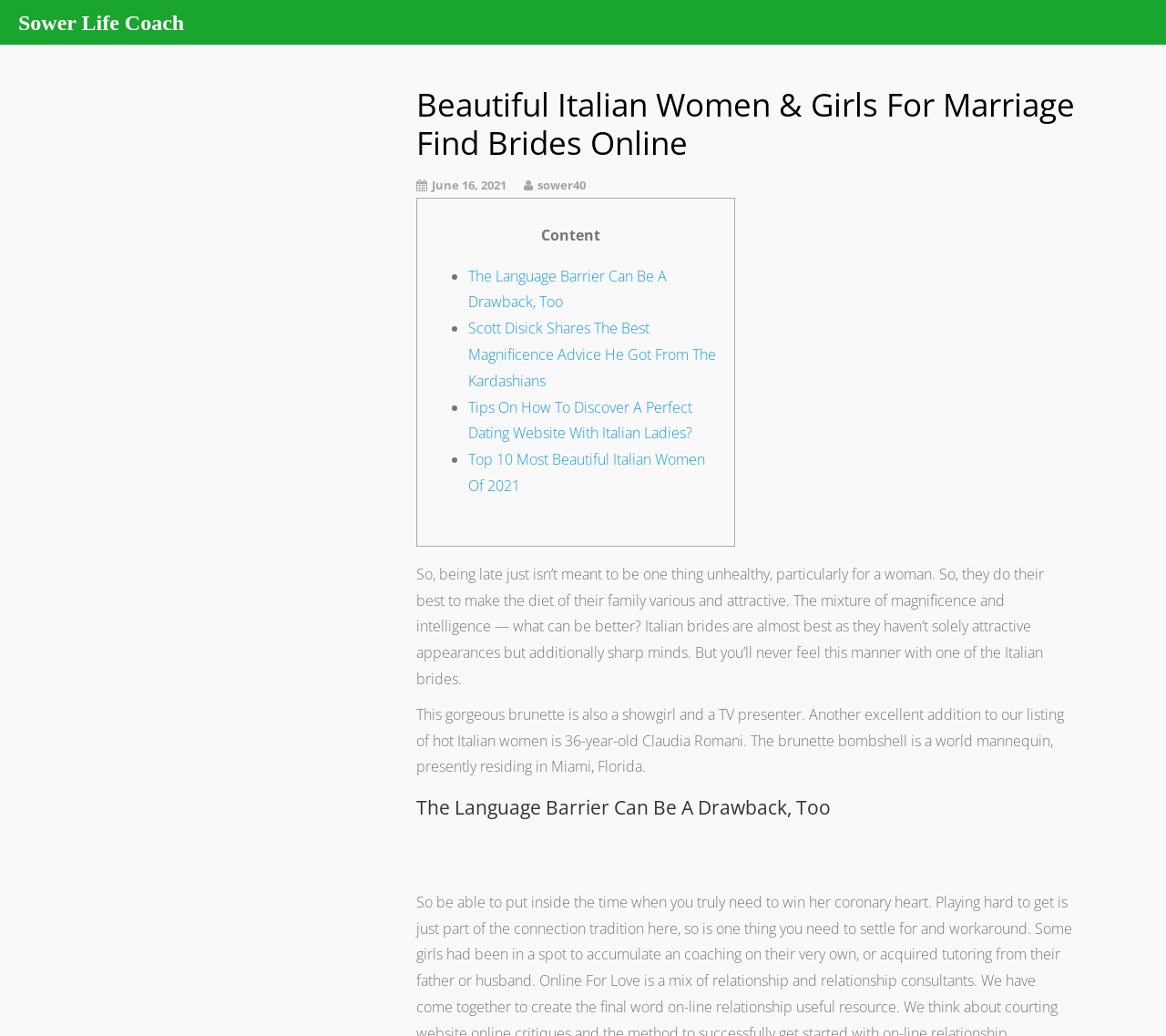Please extract and provide the main headline of the webpage.

Sower Life Coach